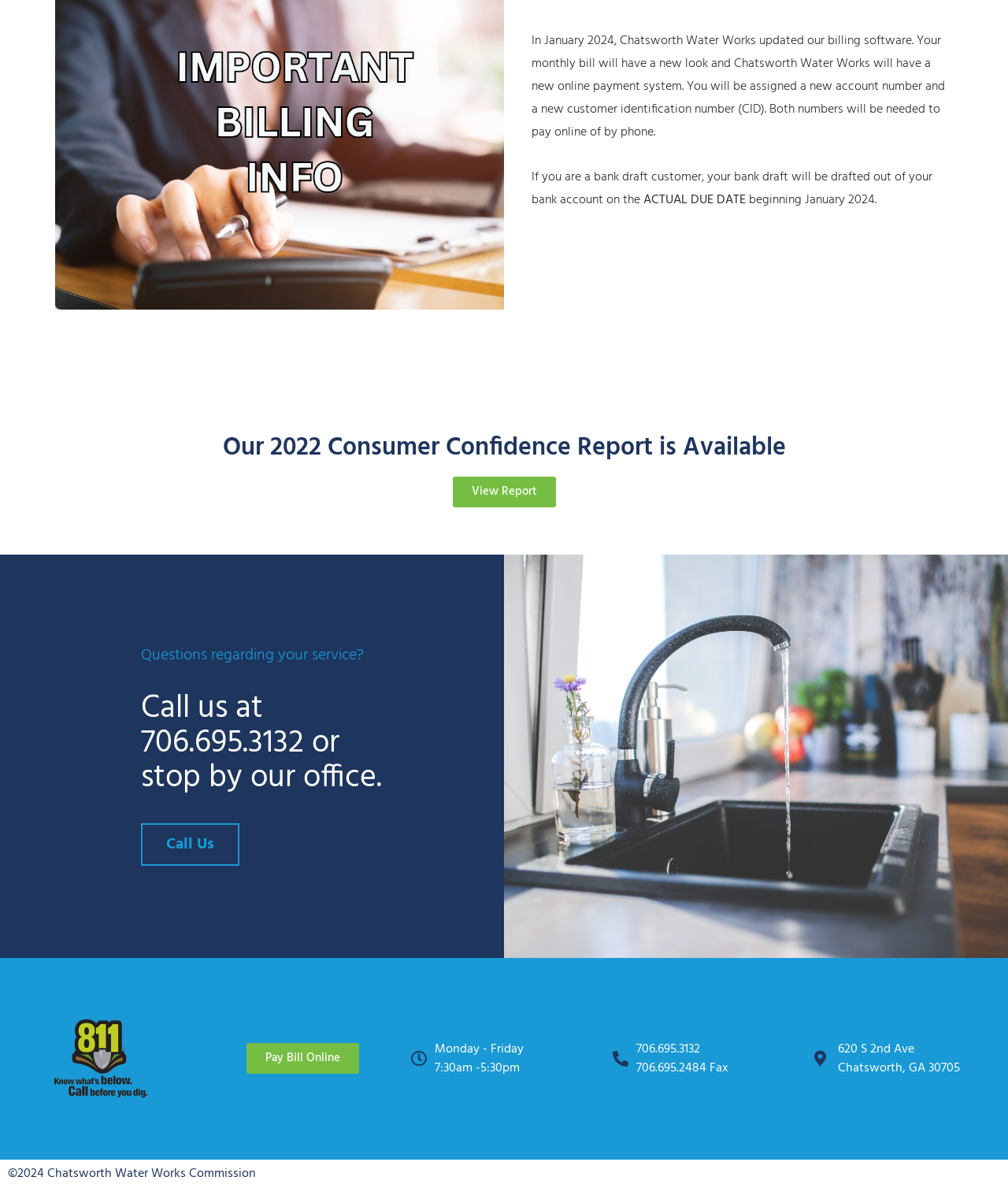What is the phone number to call for service questions?
Please answer the question with a single word or phrase, referencing the image.

706.695.3132